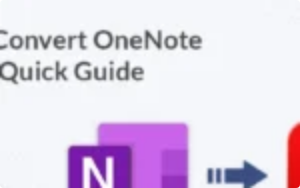Provide a one-word or short-phrase response to the question:
What is the graphic adjacent to the 'N' logo illustrating?

Conversion process